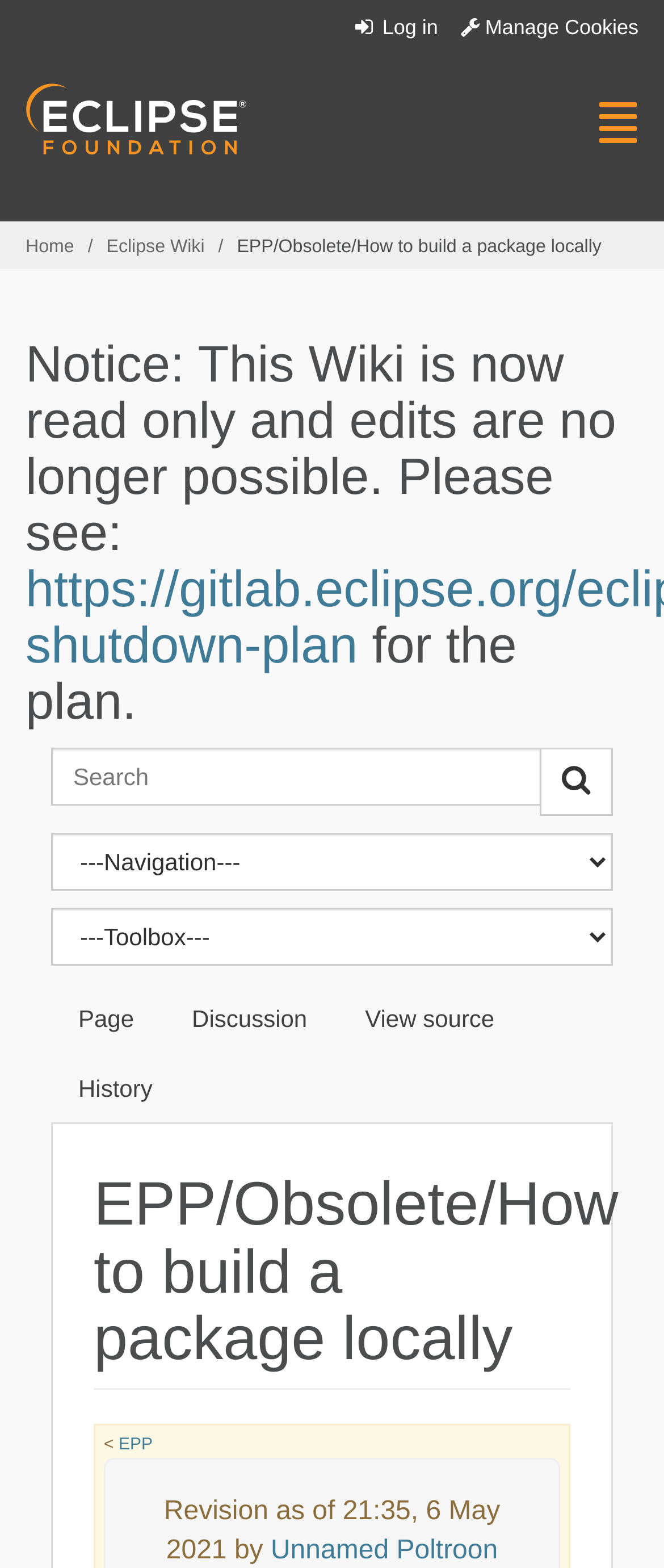Please identify the bounding box coordinates of the area I need to click to accomplish the following instruction: "Search for something".

[0.077, 0.477, 0.815, 0.514]